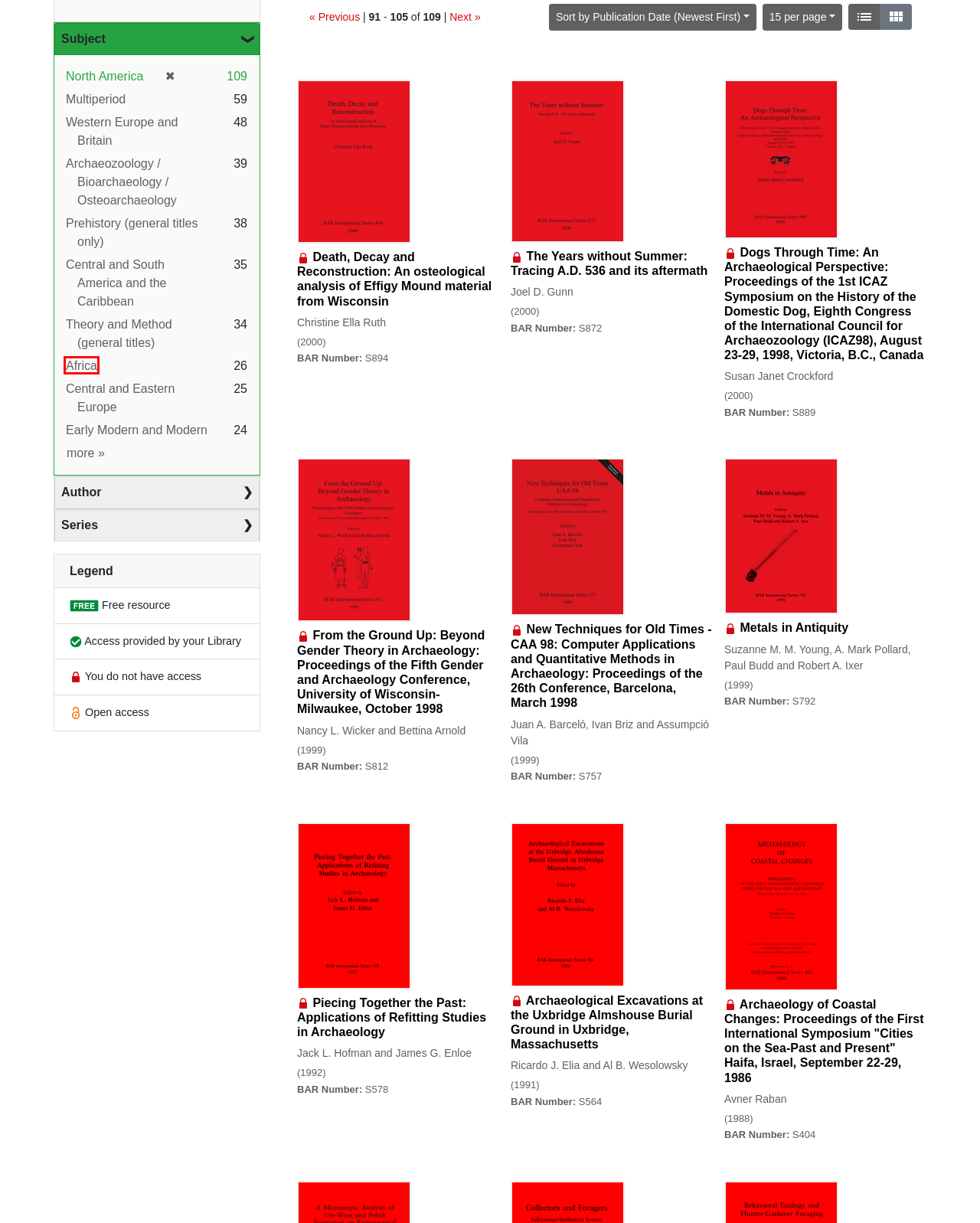View the screenshot of the webpage containing a red bounding box around a UI element. Select the most fitting webpage description for the new page shown after the element in the red bounding box is clicked. Here are the candidates:
A. About British Archaeological Reports | BAR
B. BAR Digital Collection results - page 1 of 4
C. BAR Digital Collection results - page 1 of 2
D. BAR Digital Collection results - page 1 of 3
E. BAR Digital Collection results - page 8 of 8
F. BAR Digital Collection results - page 6 of 8
G. Sign up for free BAR Membership
H. fulcrum

C